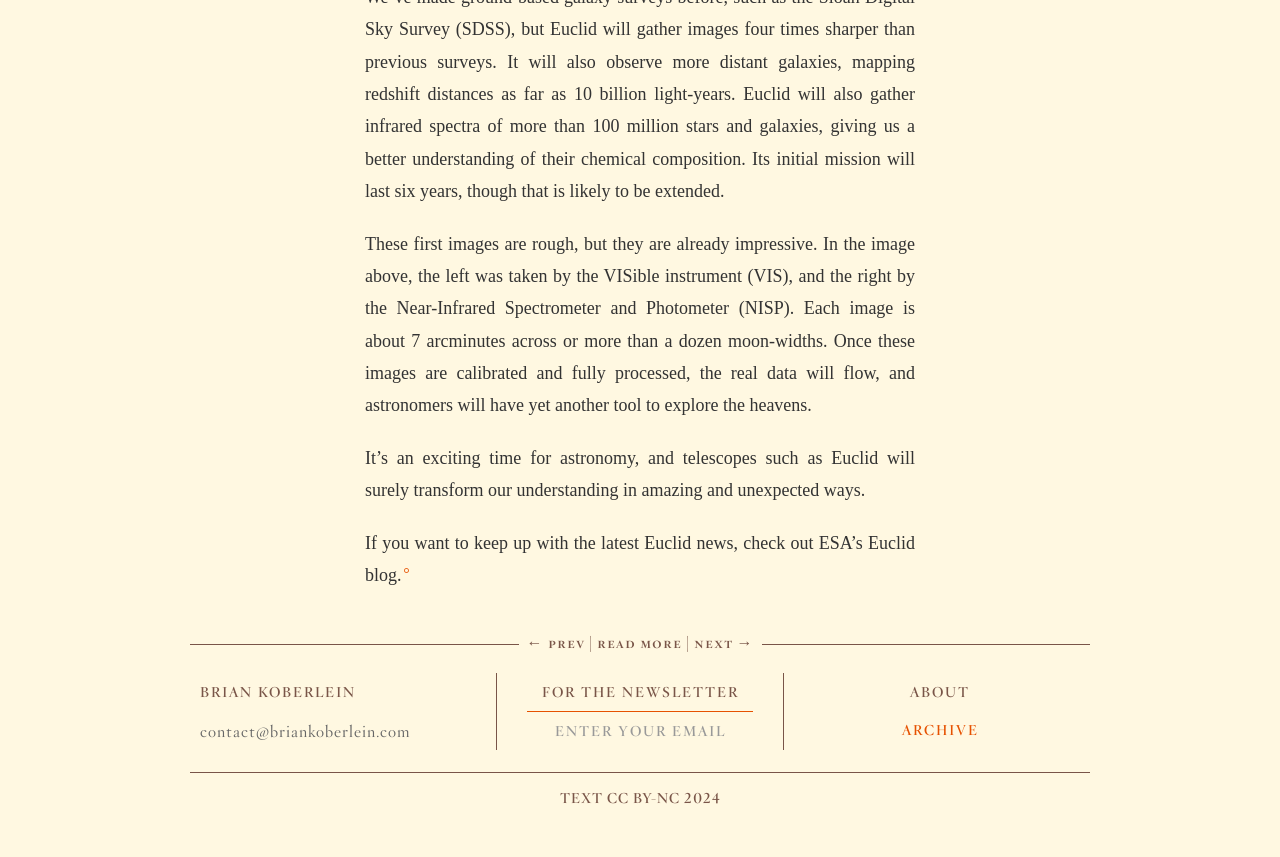Using the given description, provide the bounding box coordinates formatted as (top-left x, top-left y, bottom-right x, bottom-right y), with all values being floating point numbers between 0 and 1. Description: ESA’s Euclid blog.

[0.285, 0.621, 0.715, 0.683]